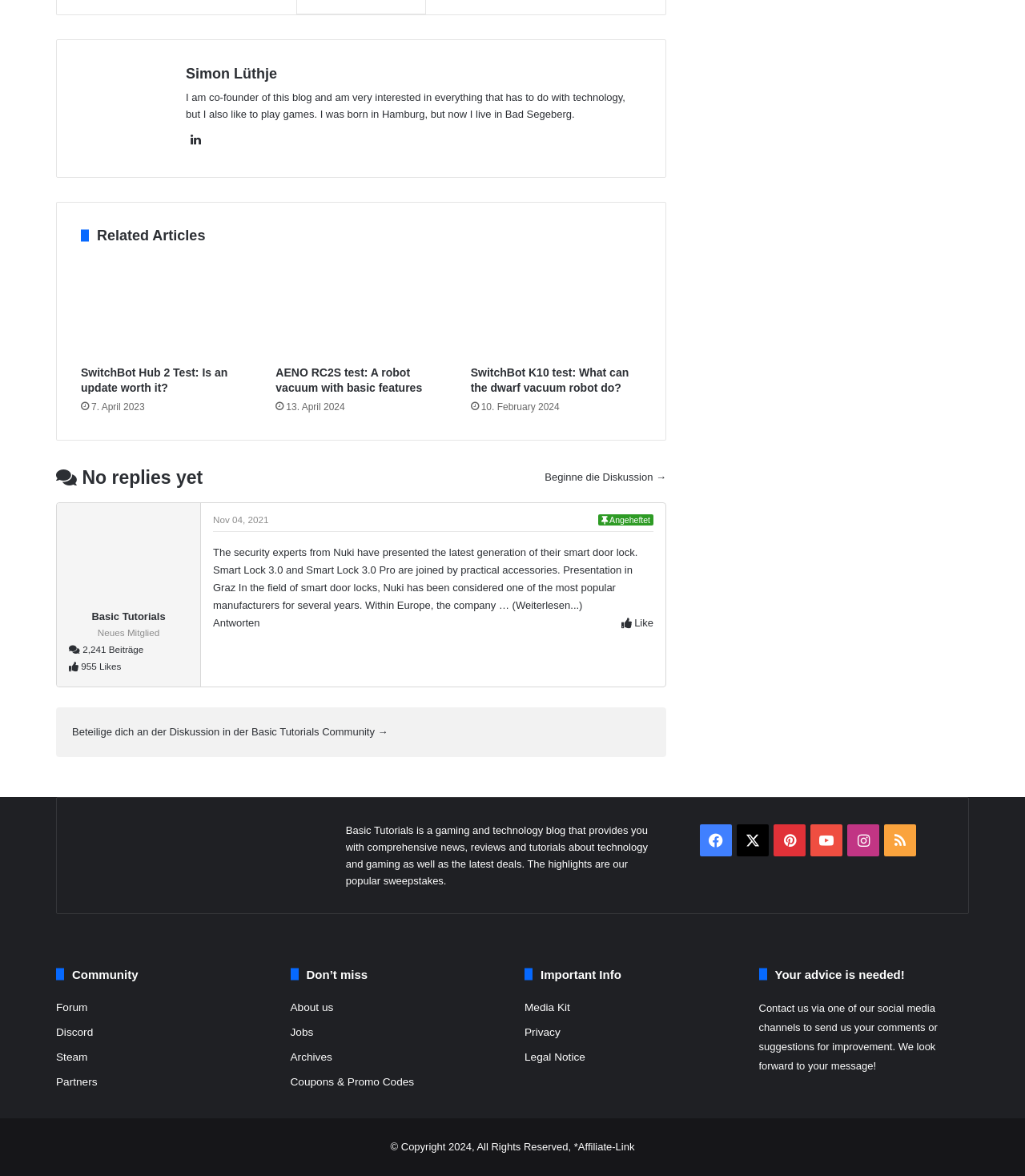Pinpoint the bounding box coordinates of the element to be clicked to execute the instruction: "Read the article about SwitchBot Hub 2".

[0.079, 0.222, 0.246, 0.304]